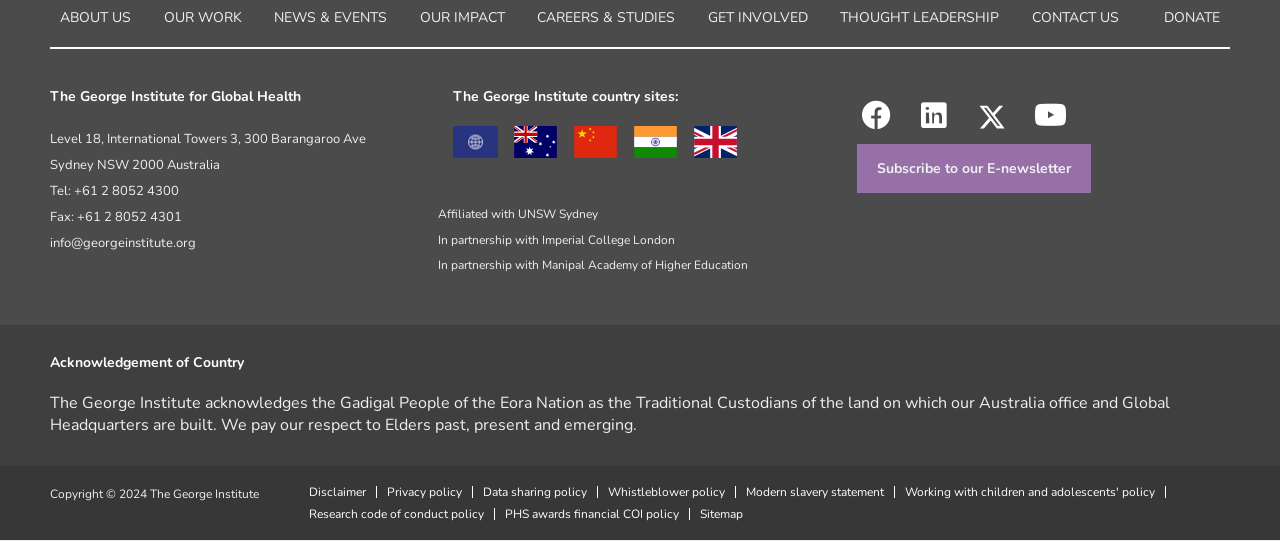What is the name of the organization?
Respond to the question with a single word or phrase according to the image.

The George Institute for Global Health